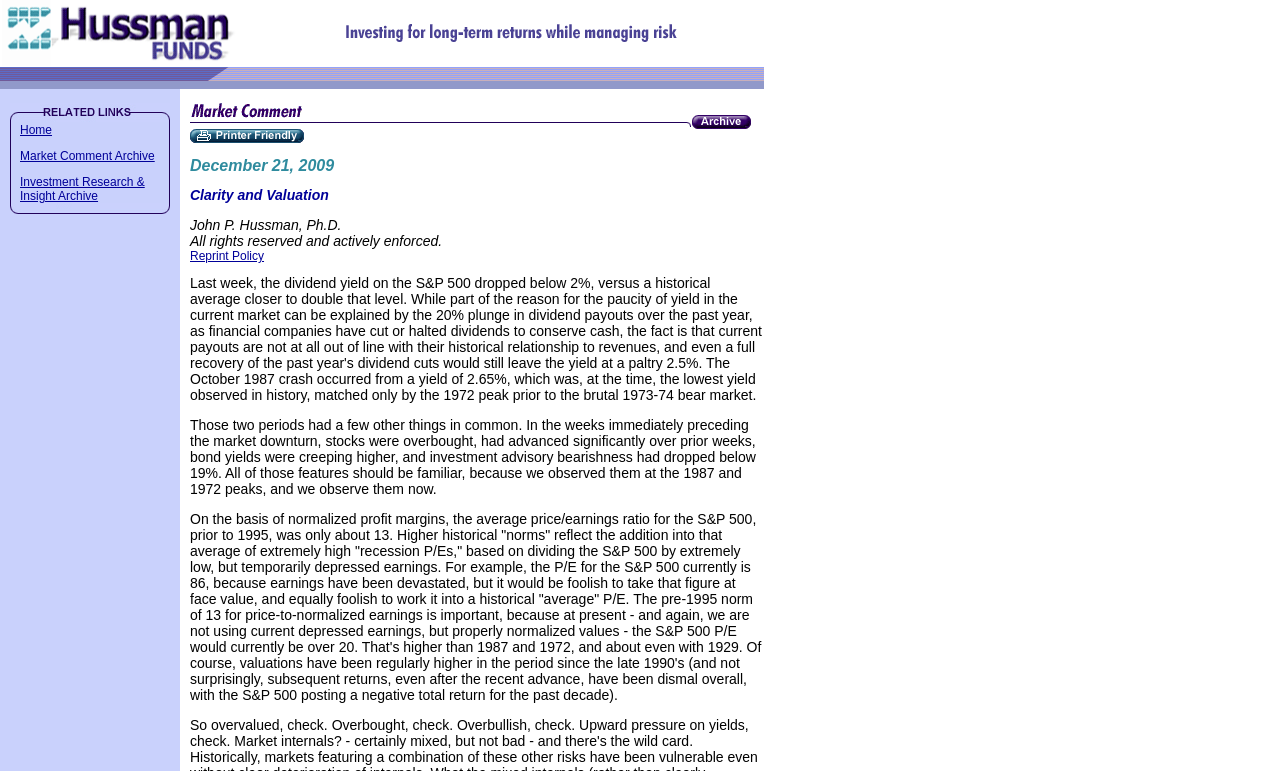Predict the bounding box coordinates for the UI element described as: "parent_node: December 21, 2009". The coordinates should be four float numbers between 0 and 1, presented as [left, top, right, bottom].

[0.148, 0.171, 0.238, 0.189]